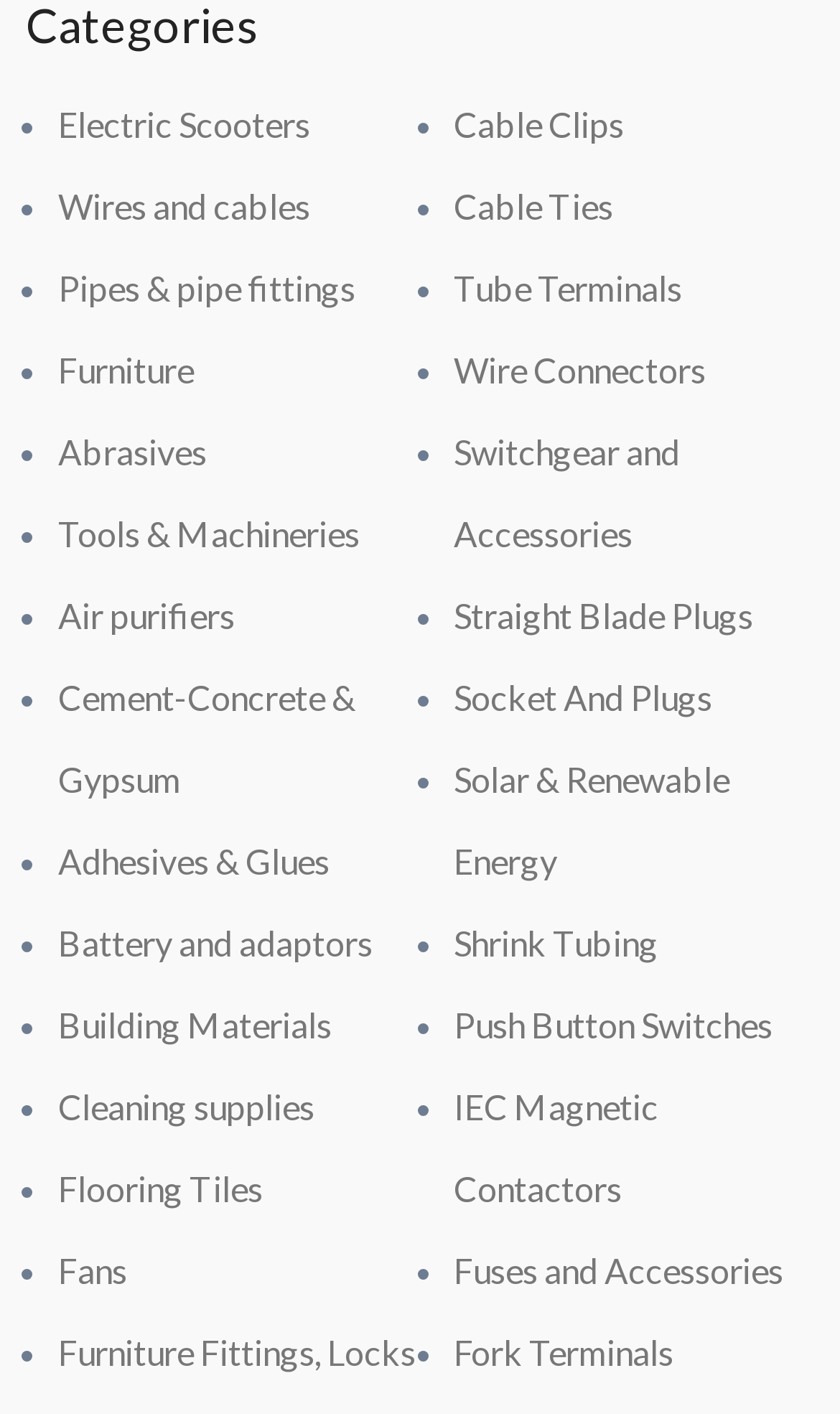Please provide a short answer using a single word or phrase for the question:
How many categories are listed on this webpage?

30